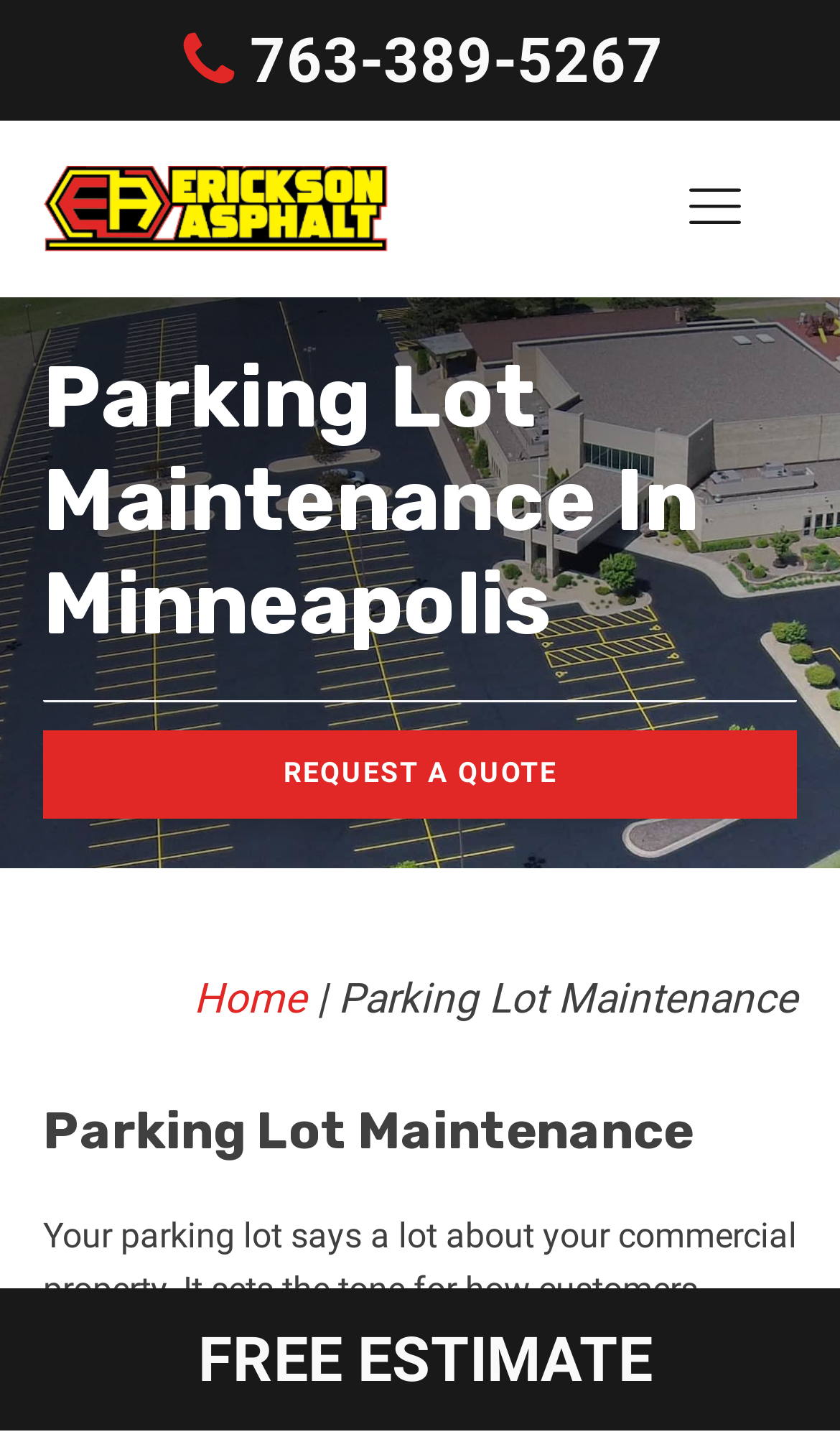What is the main service offered?
Please answer the question with as much detail as possible using the screenshot.

I found the main service offered by looking at the heading elements on the page, specifically the one with the text 'Parking Lot Maintenance In Minneapolis' and another one with the text 'Parking Lot Maintenance'. This suggests that the company's main service is related to parking lot maintenance.